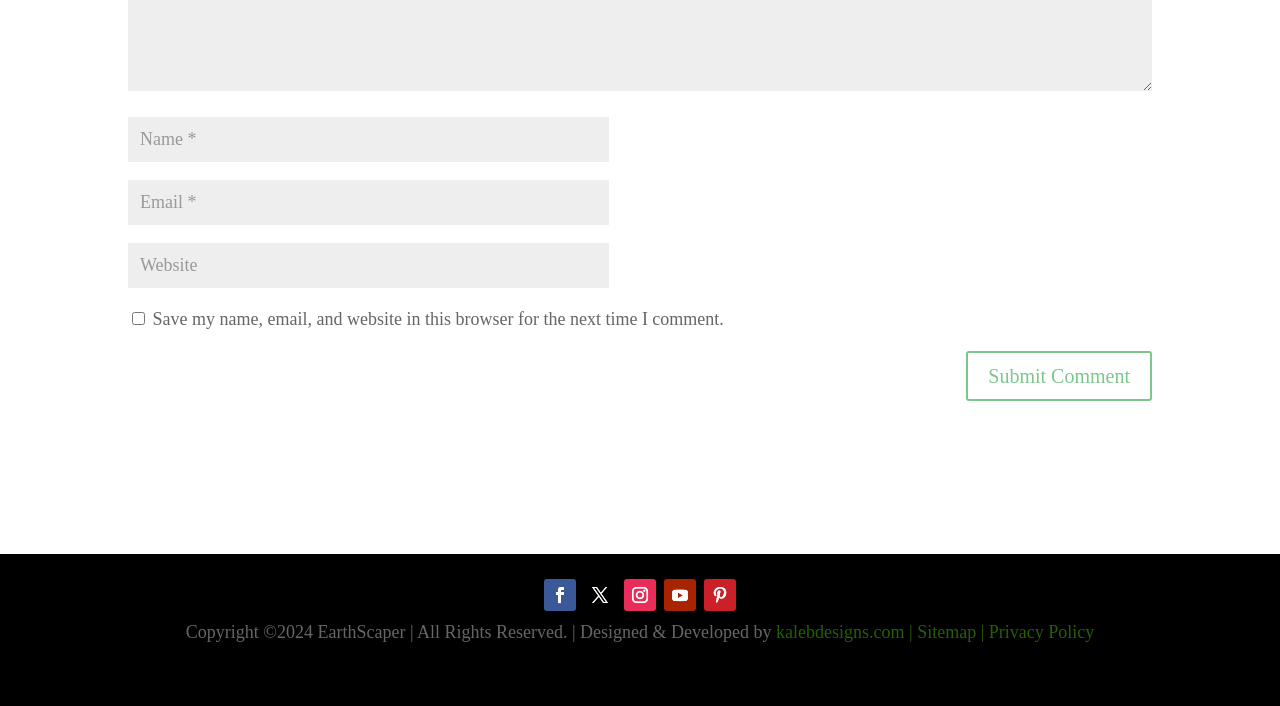Provide a one-word or brief phrase answer to the question:
How many text boxes are required?

2